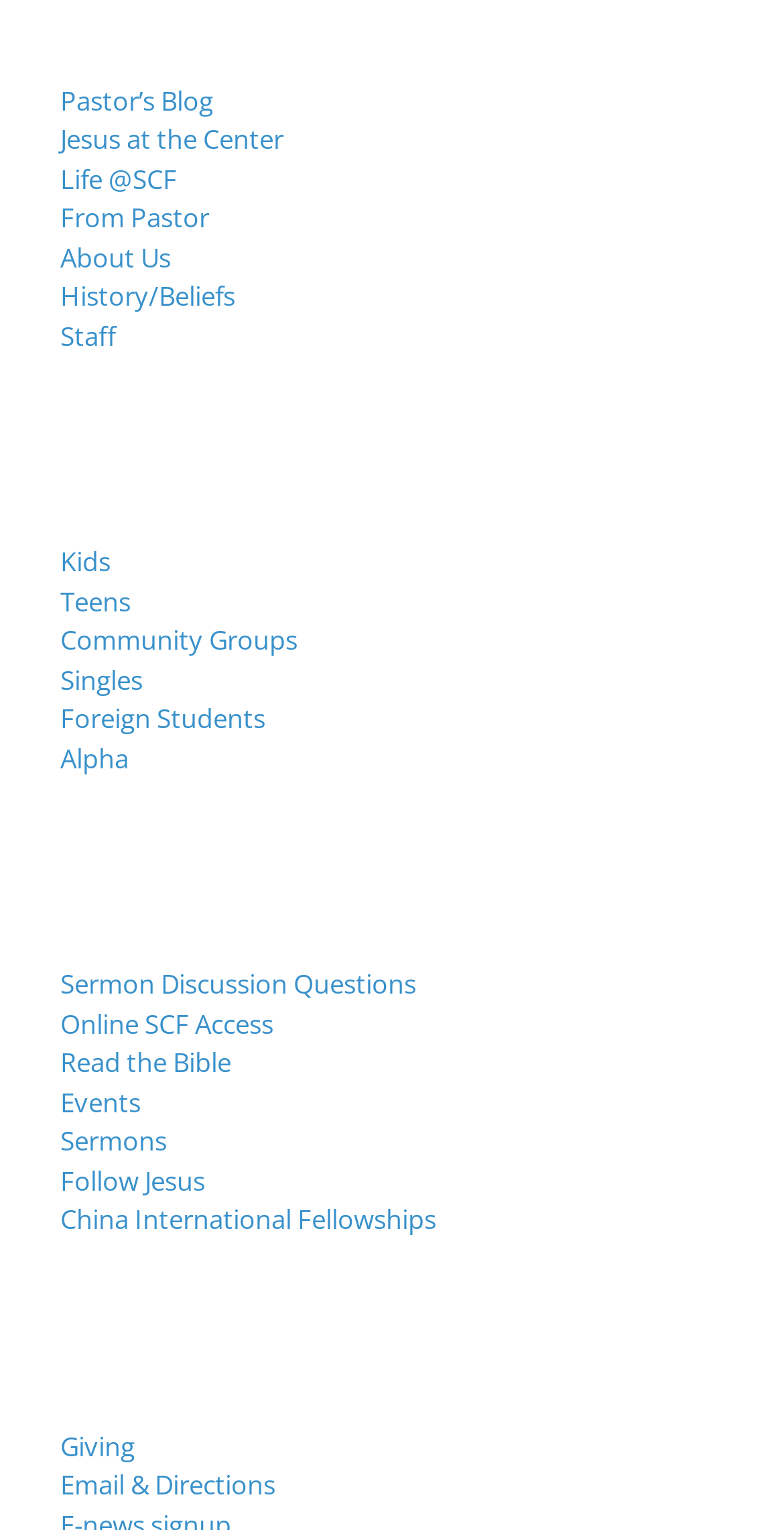Determine the bounding box coordinates of the UI element described below. Use the format (top-left x, top-left y, bottom-right x, bottom-right y) with floating point numbers between 0 and 1: Map

None